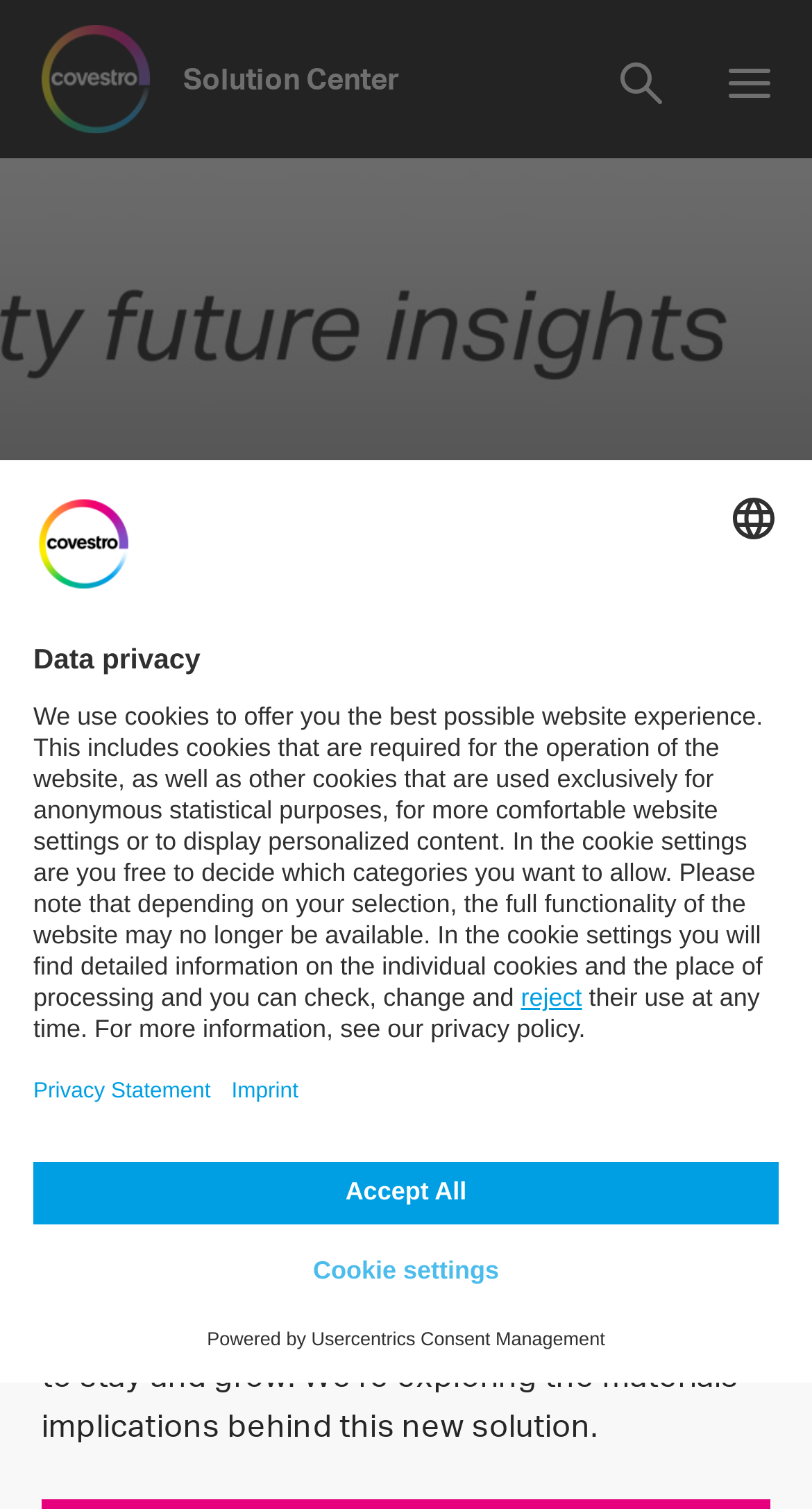Extract the main title from the webpage.

Micromobility: More sustainably filling the gap for the first/last mile journey